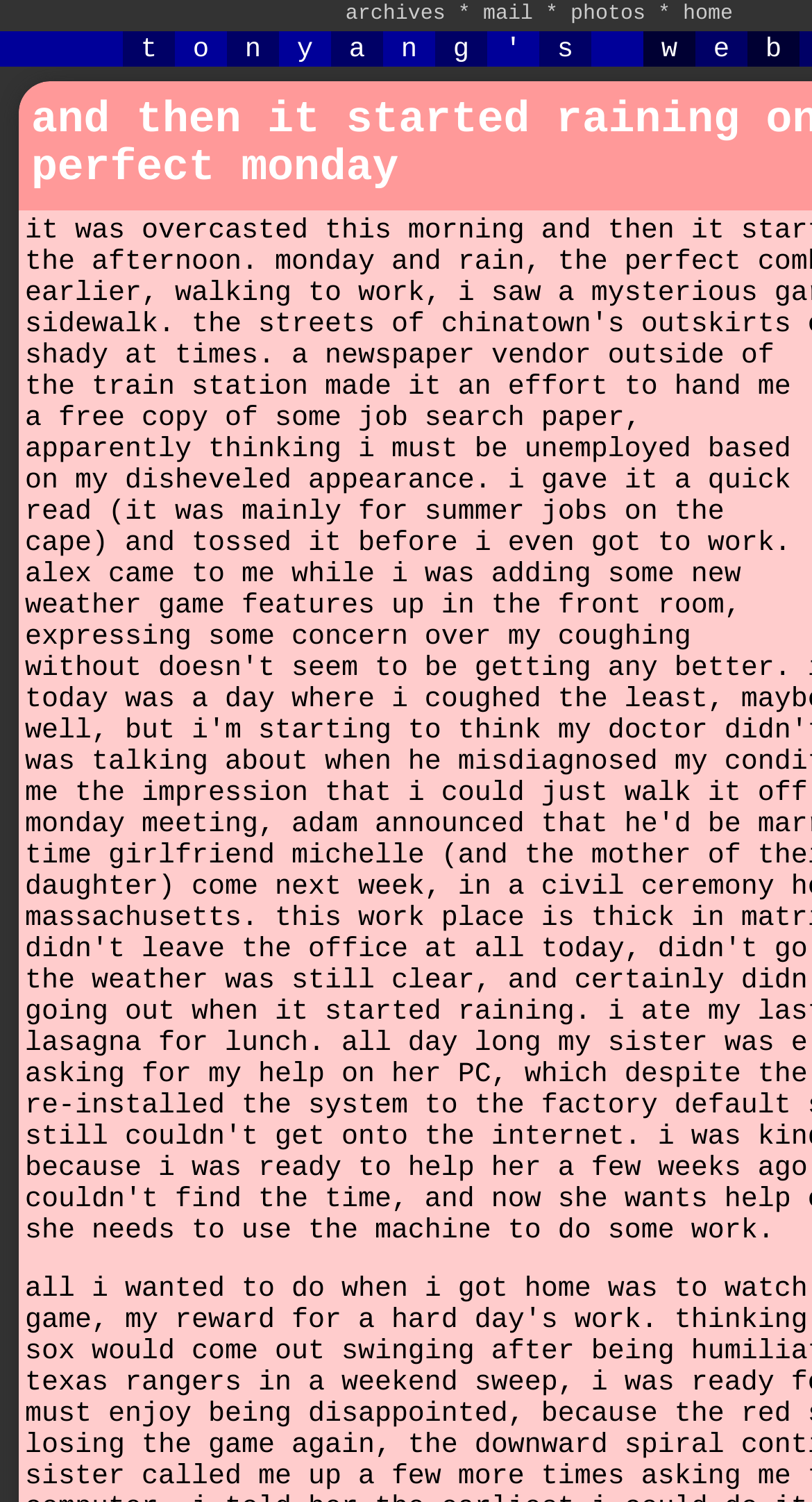Please find the bounding box for the UI element described by: "mail".

[0.595, 0.003, 0.656, 0.018]